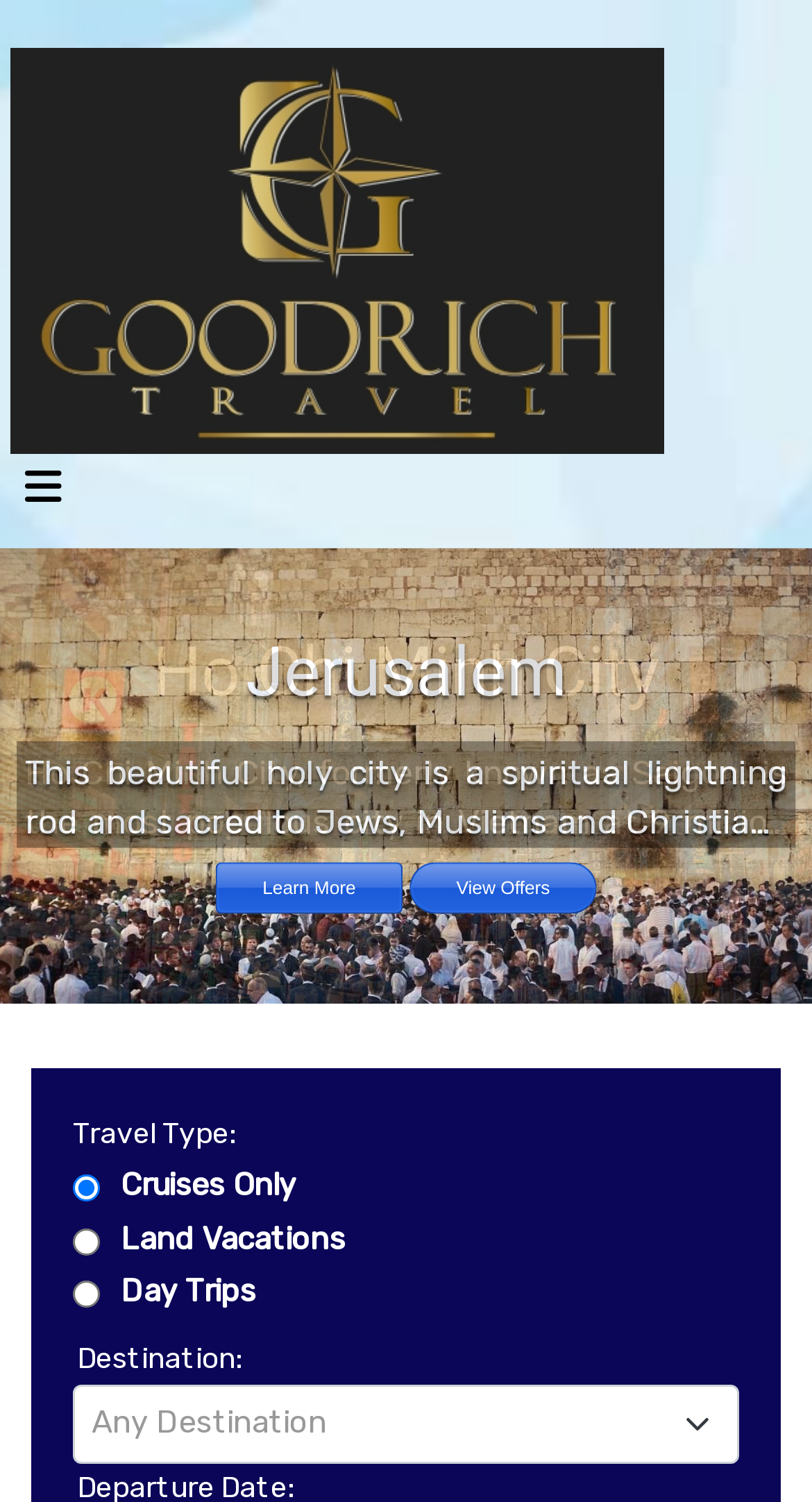Please identify the bounding box coordinates of the area that needs to be clicked to fulfill the following instruction: "Click the site logo."

[0.013, 0.148, 0.818, 0.181]